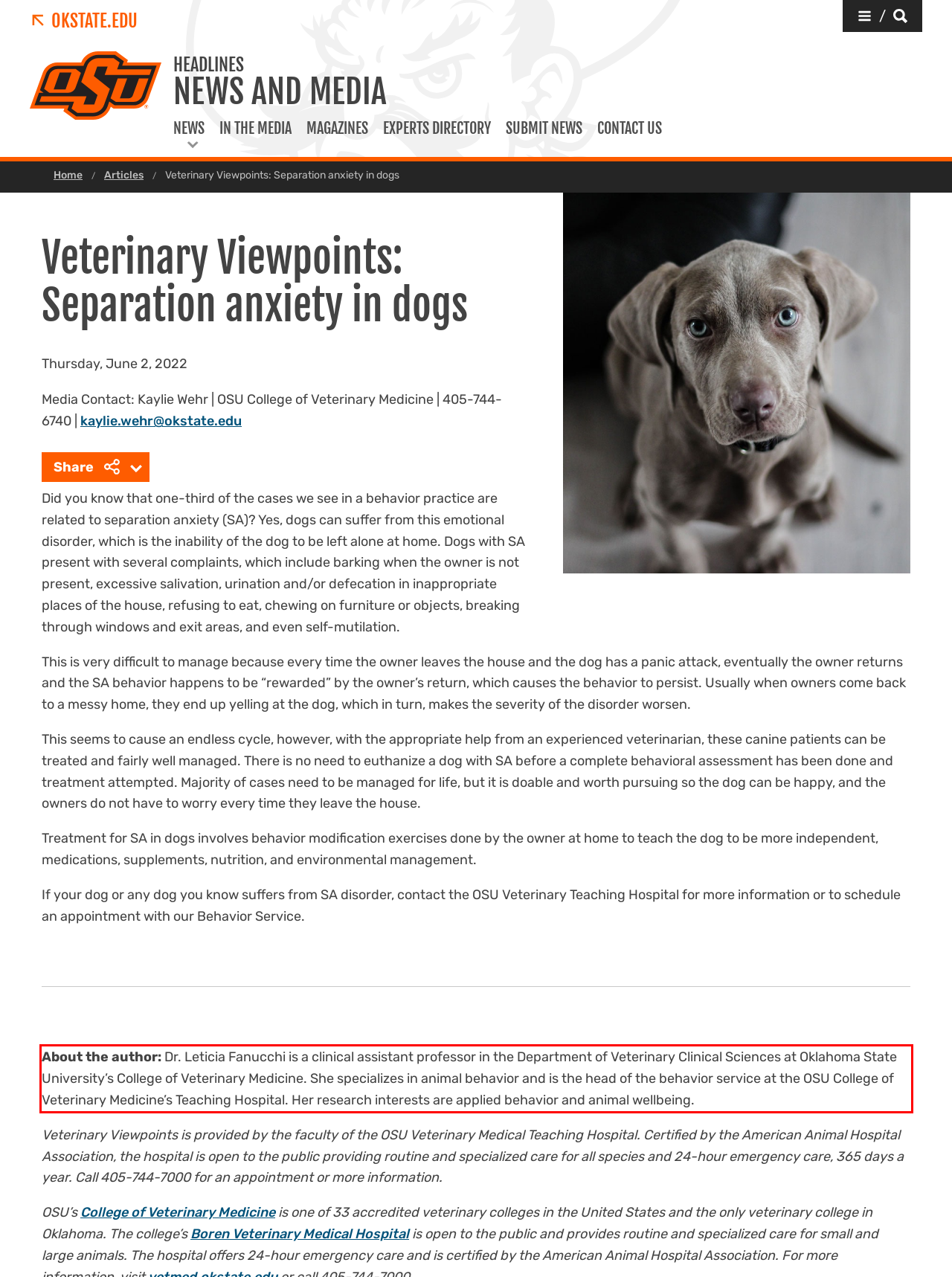Look at the webpage screenshot and recognize the text inside the red bounding box.

About the author: Dr. Leticia Fanucchi is a clinical assistant professor in the Department of Veterinary Clinical Sciences at Oklahoma State University’s College of Veterinary Medicine. She specializes in animal behavior and is the head of the behavior service at the OSU College of Veterinary Medicine’s Teaching Hospital. Her research interests are applied behavior and animal wellbeing.